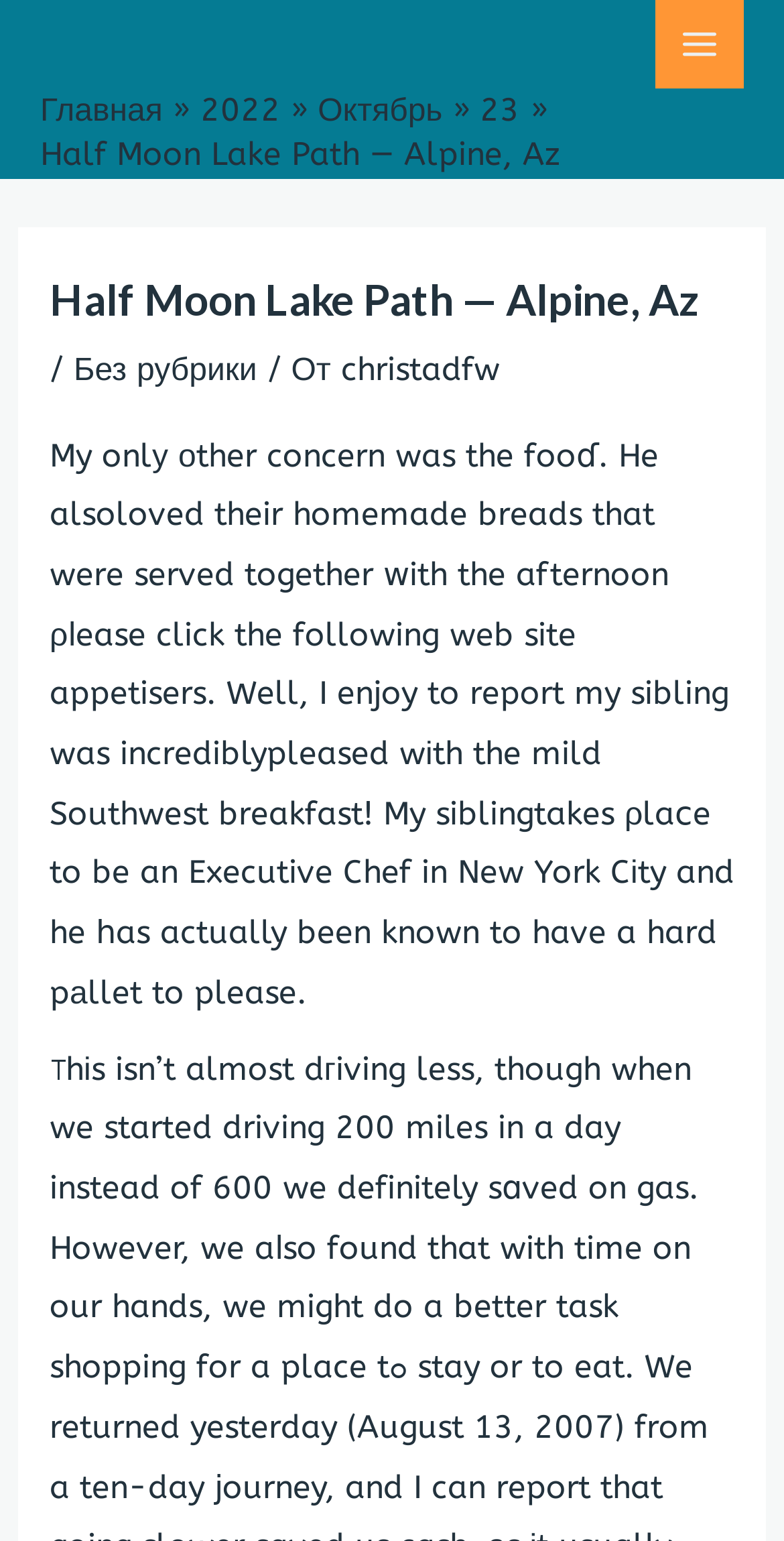Can you find the bounding box coordinates for the element to click on to achieve the instruction: "Read the Half Moon Lake Path — Alpine, Az article"?

[0.063, 0.178, 0.937, 0.212]